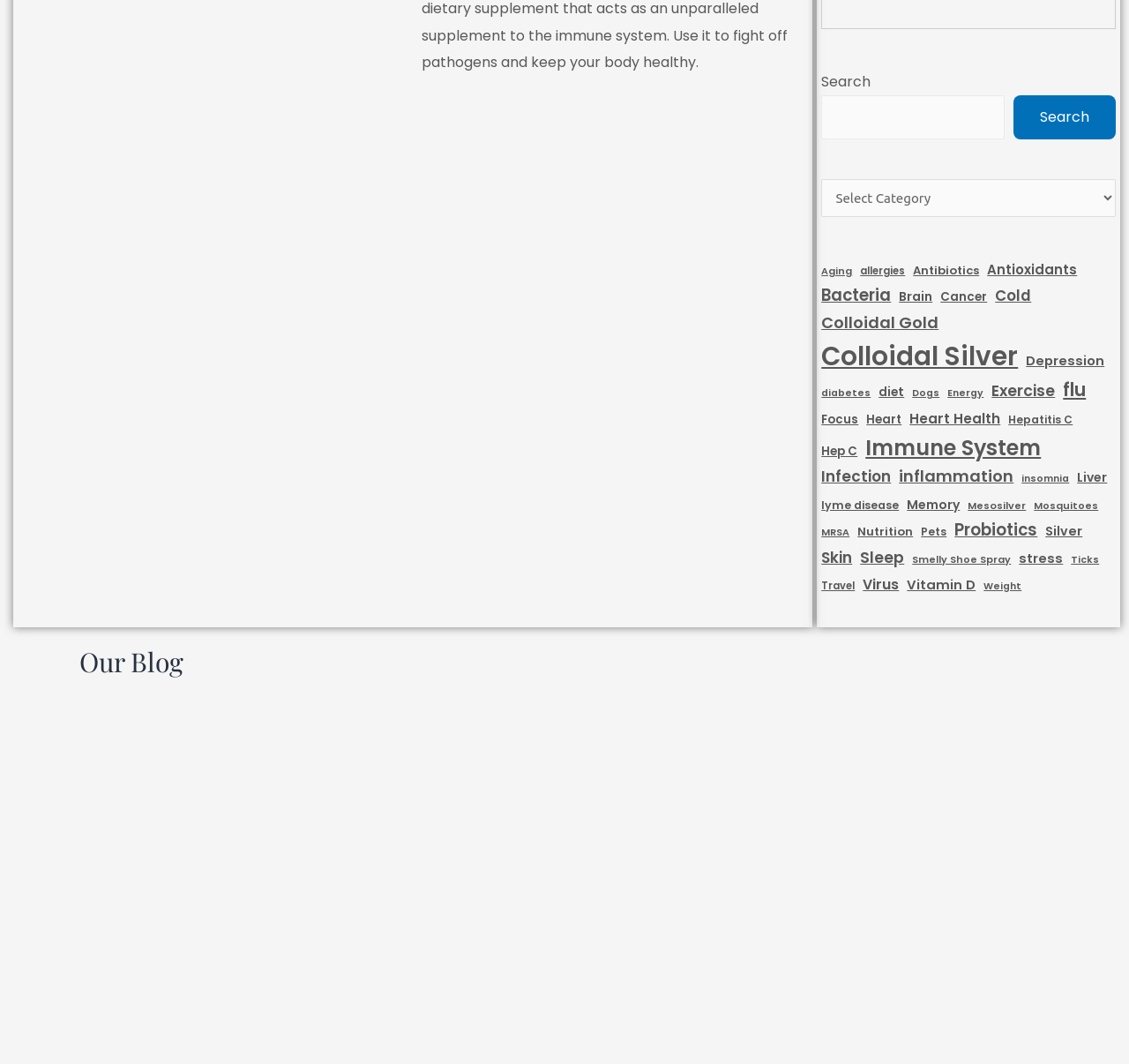What is the function of the combobox?
Please use the image to provide a one-word or short phrase answer.

Select categories